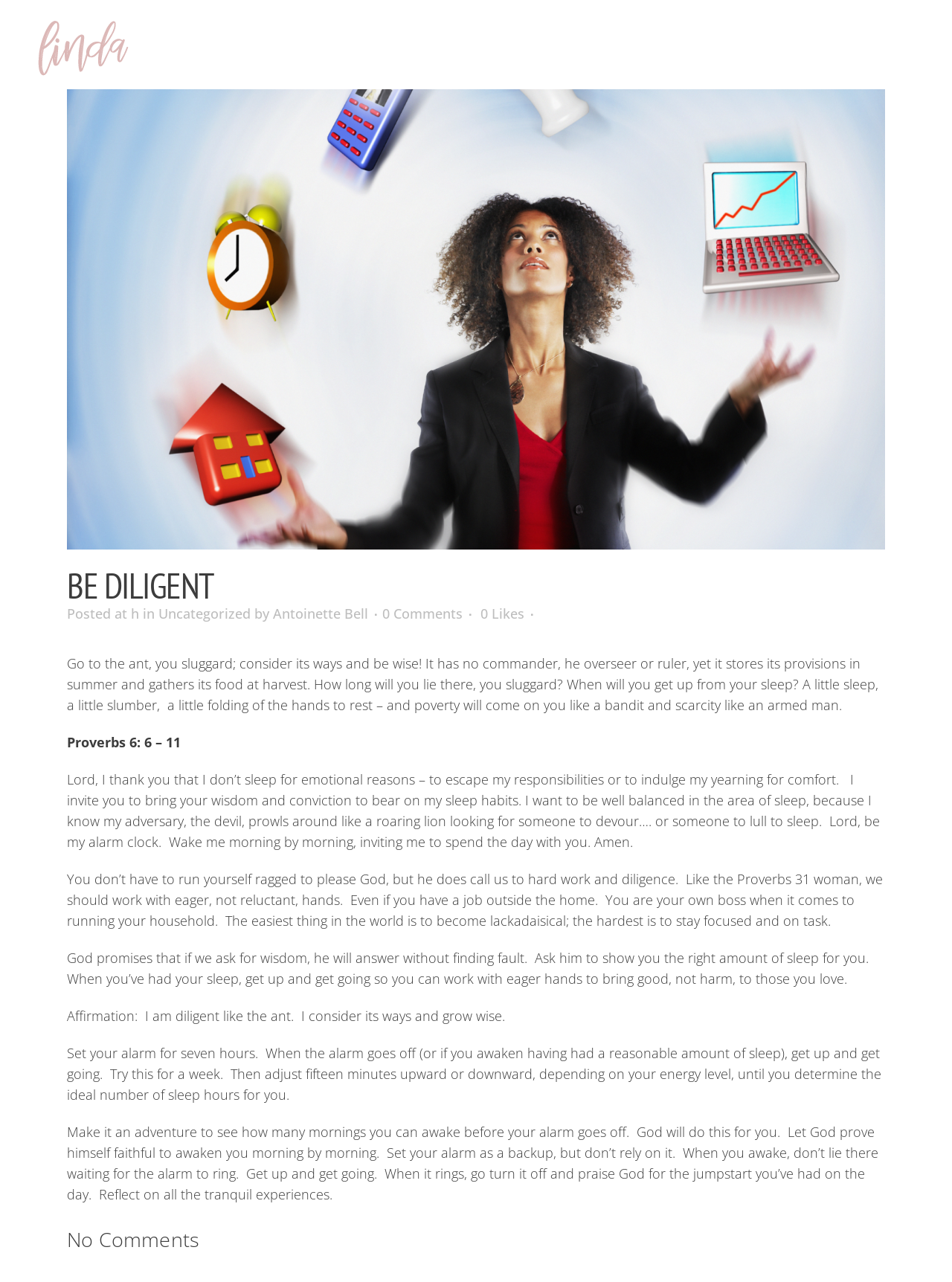How many hours of sleep is recommended in the blog post?
Carefully examine the image and provide a detailed answer to the question.

I found the answer by reading the blog post's content, which suggests setting the alarm for seven hours and then adjusting it based on energy levels.